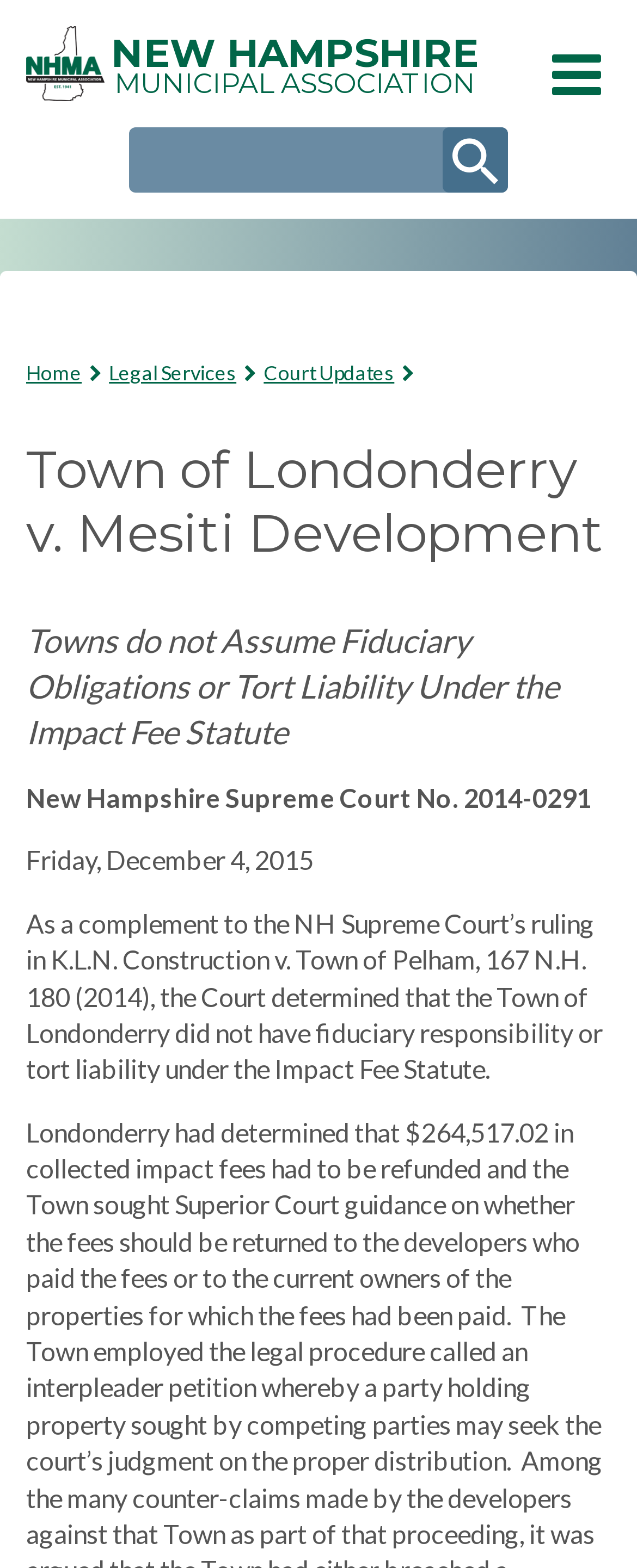Refer to the screenshot and give an in-depth answer to this question: What is the date of the court update?

I found the answer by looking at the StaticText element 'Friday, December 4, 2015' which is located below the heading 'Town of Londonderry v. Mesiti Development'.